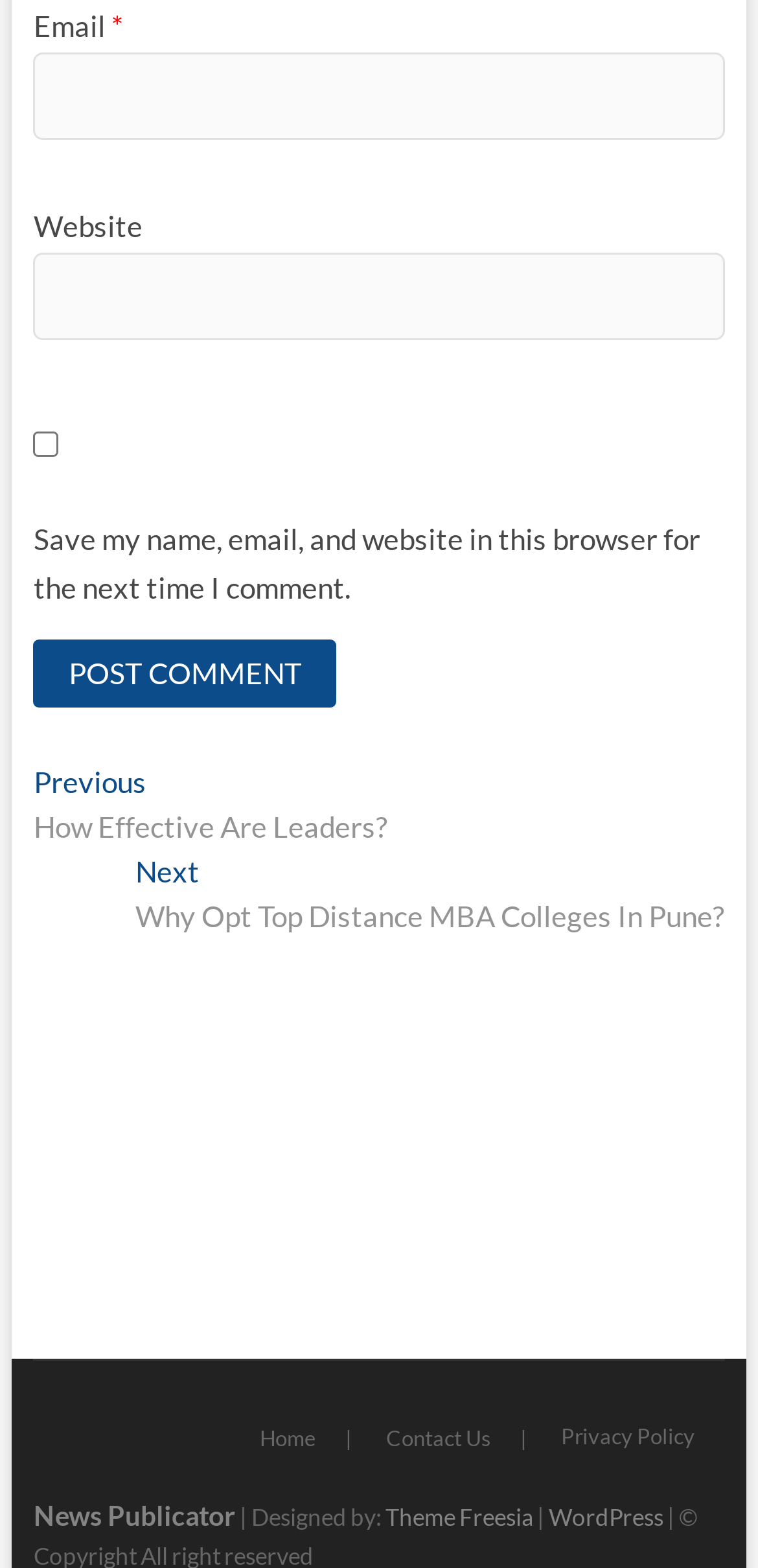Provide a brief response to the question below using a single word or phrase: 
How many links are there in the footer menu?

3